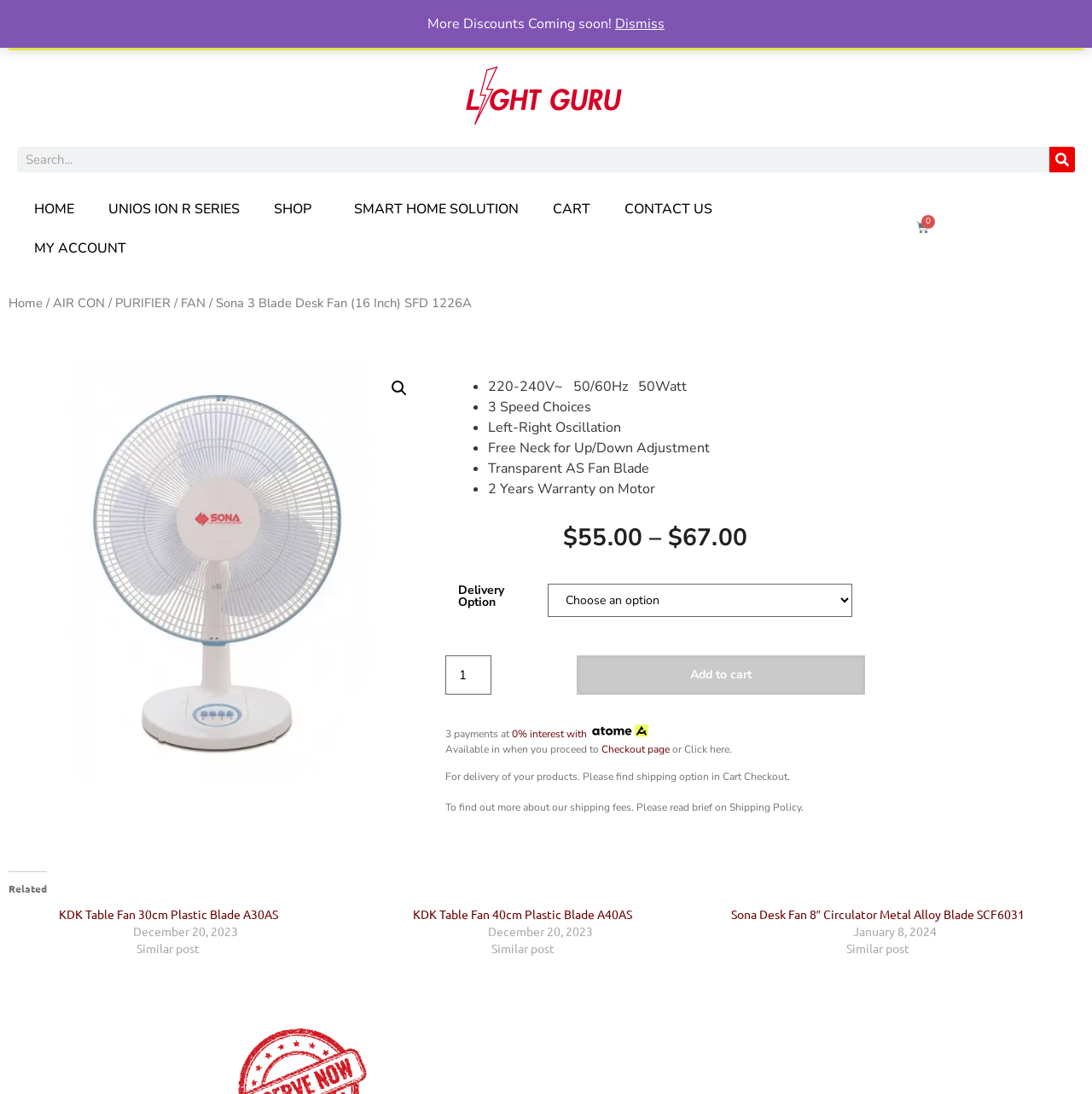Create a detailed narrative describing the layout and content of the webpage.

This webpage is about a product, specifically the Sona 3 Blade Desk Fan (16 Inch) SFD 1226A, on an e-commerce website called Light Guru Store v2.0. At the top of the page, there is a navigation menu with links to Home, UNIOS ION R SERIES, SHOP, SMART HOME SOLUTION, CART, CONTACT US, and MY ACCOUNT. Below the navigation menu, there is a search bar with a search button and a shopping cart icon.

On the left side of the page, there is a breadcrumb navigation showing the product category hierarchy, which is Home > AIR CON / PURIFIER / FAN > Sona 3 Blade Desk Fan (16 Inch) SFD 1226A.

The product information is displayed in the center of the page, with a large image of the fan above the product details. The product details include a list of features, such as 220-240V~ 50/60Hz 50Watt, 3 Speed Choices, Left-Right Oscillation, Free Neck for Up/Down Adjustment, Transparent AS Fan Blade, and 2 Years Warranty on Motor. The product price is displayed as $55.00, with a strikethrough price of $67.00.

Below the product details, there are options to select a delivery option and to add the product to the cart. There is also information about payment plans, including 3 payments at 0% interest with a link to learn more.

Further down the page, there is a section about shipping, with information about delivery options and shipping fees. There is also a link to the shipping policy.

At the bottom of the page, there is a section titled "Related" that displays three related products, each with a link to the product page and a timestamp indicating when the product was posted.

Finally, there is a banner at the top of the page that reads "More Discounts Coming soon!" with a dismiss button.